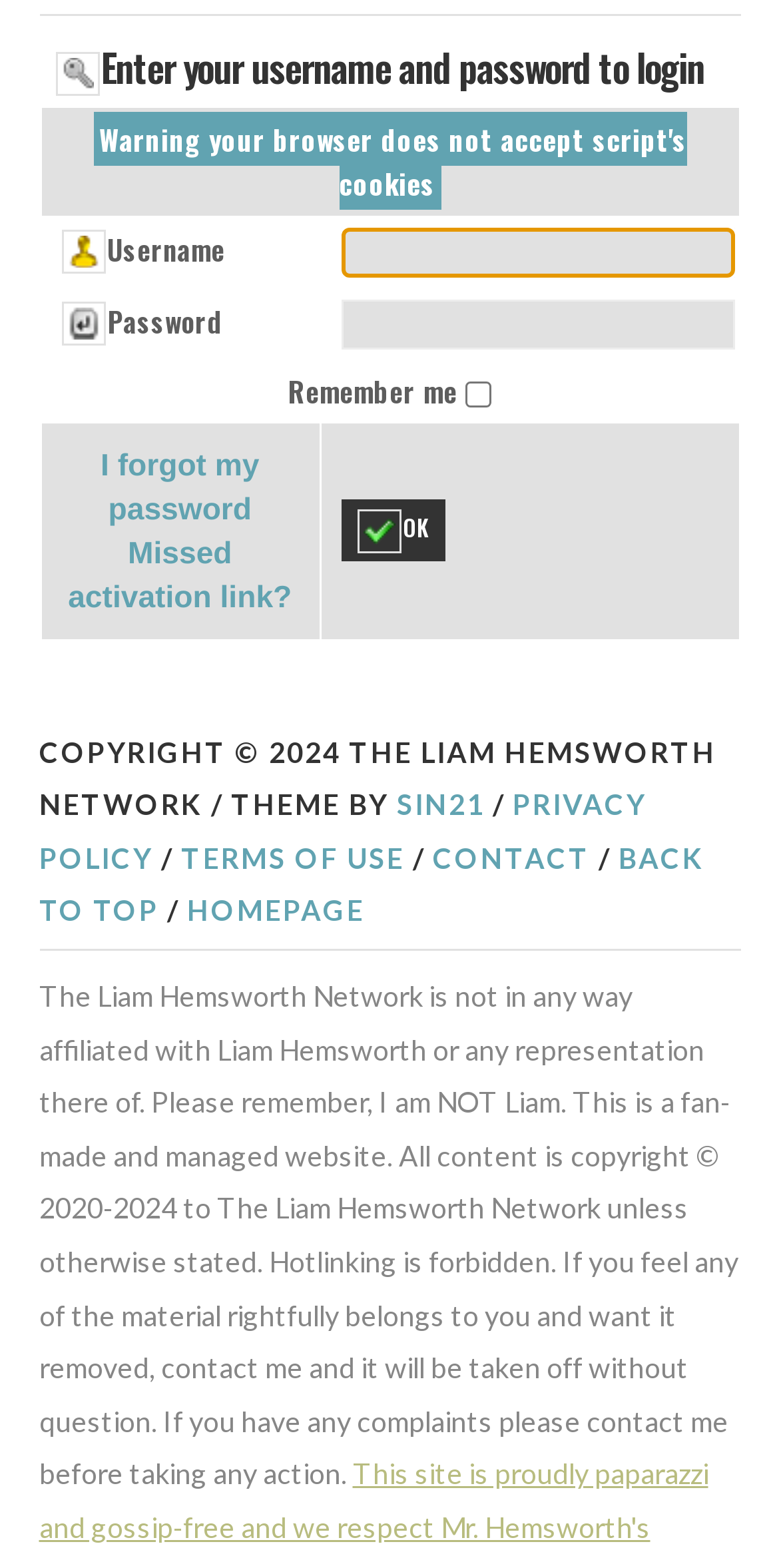Extract the bounding box for the UI element that matches this description: "Privacy Policy".

[0.05, 0.502, 0.829, 0.558]